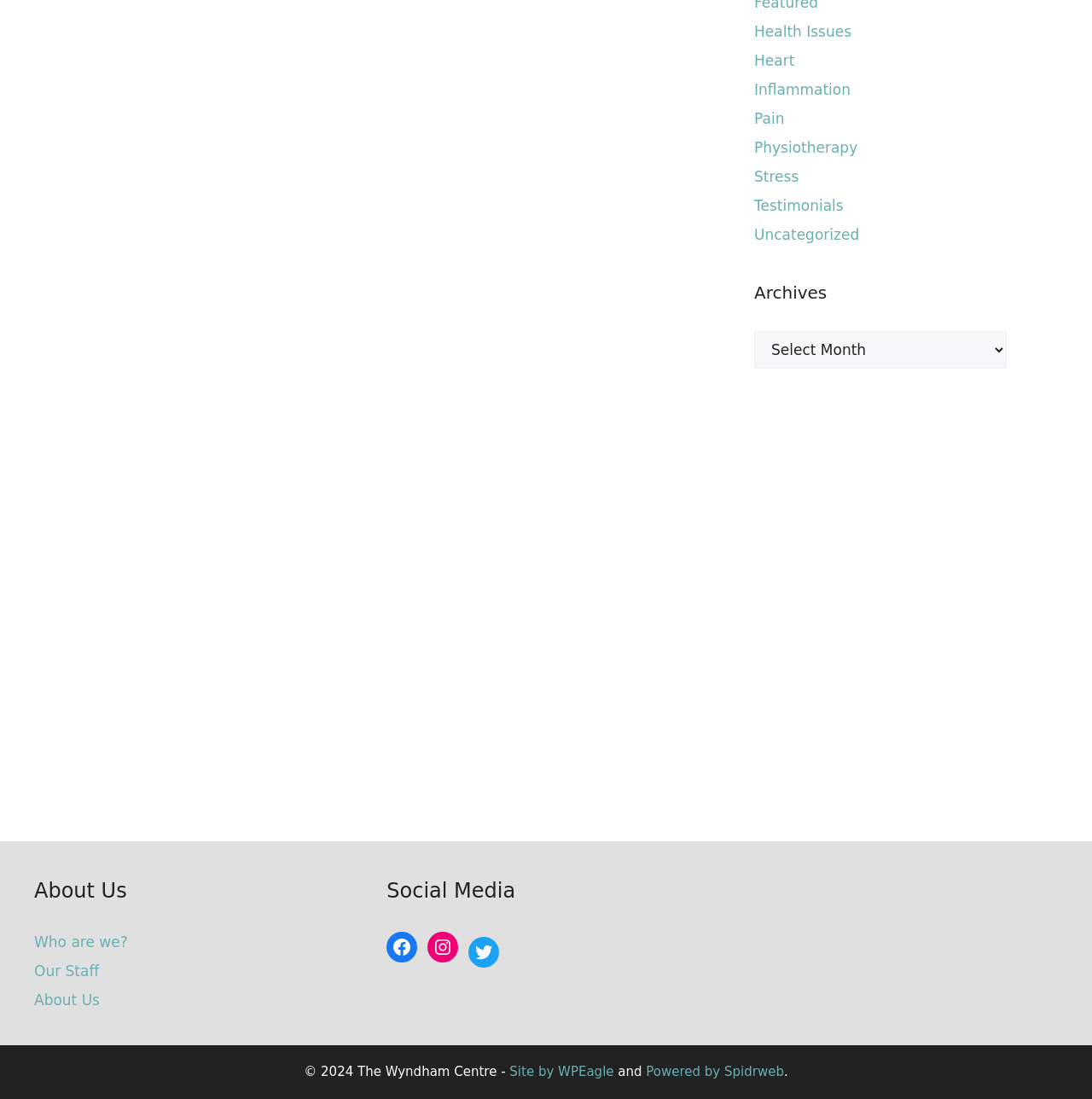Find and indicate the bounding box coordinates of the region you should select to follow the given instruction: "Read About Us".

[0.031, 0.796, 0.323, 0.824]